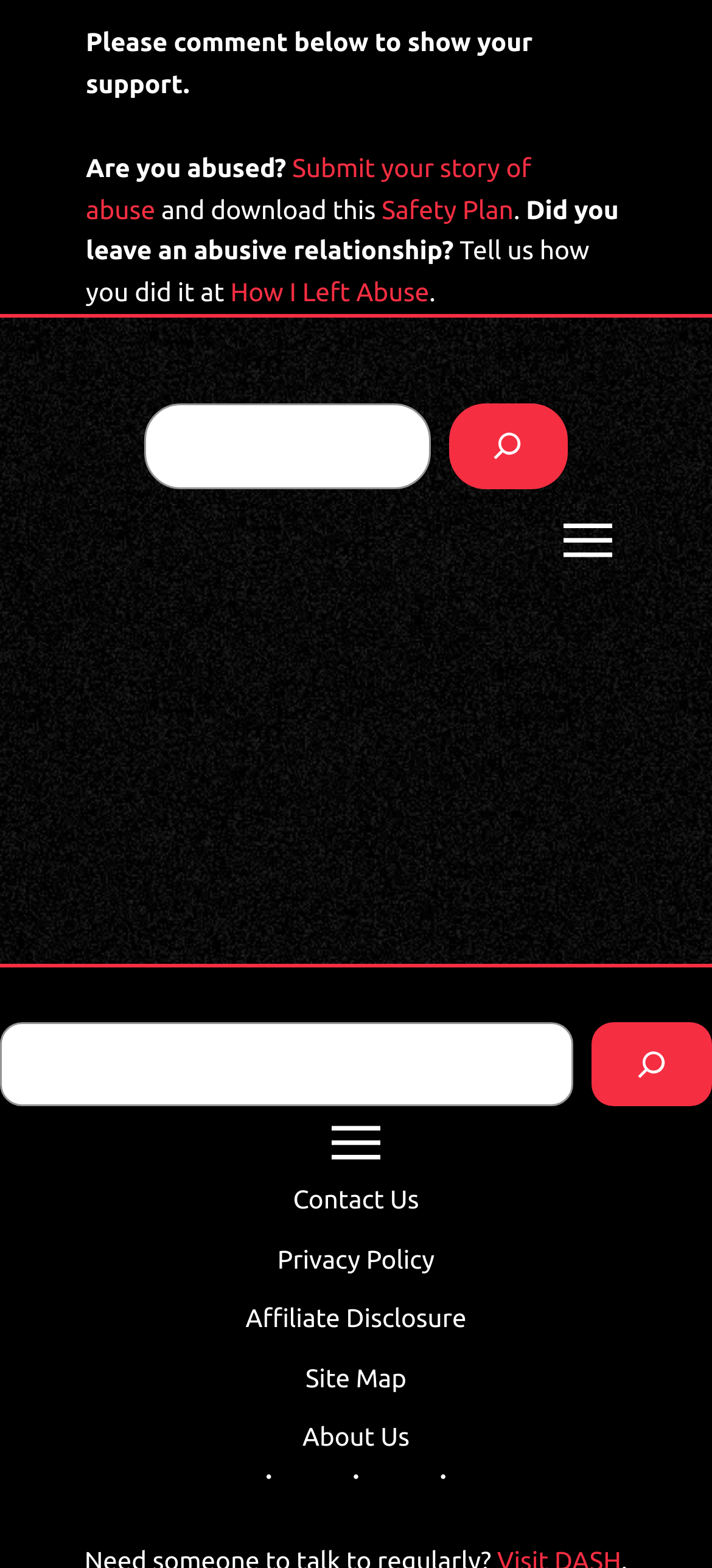Please specify the bounding box coordinates of the area that should be clicked to accomplish the following instruction: "Click the Log In button". The coordinates should consist of four float numbers between 0 and 1, i.e., [left, top, right, bottom].

None